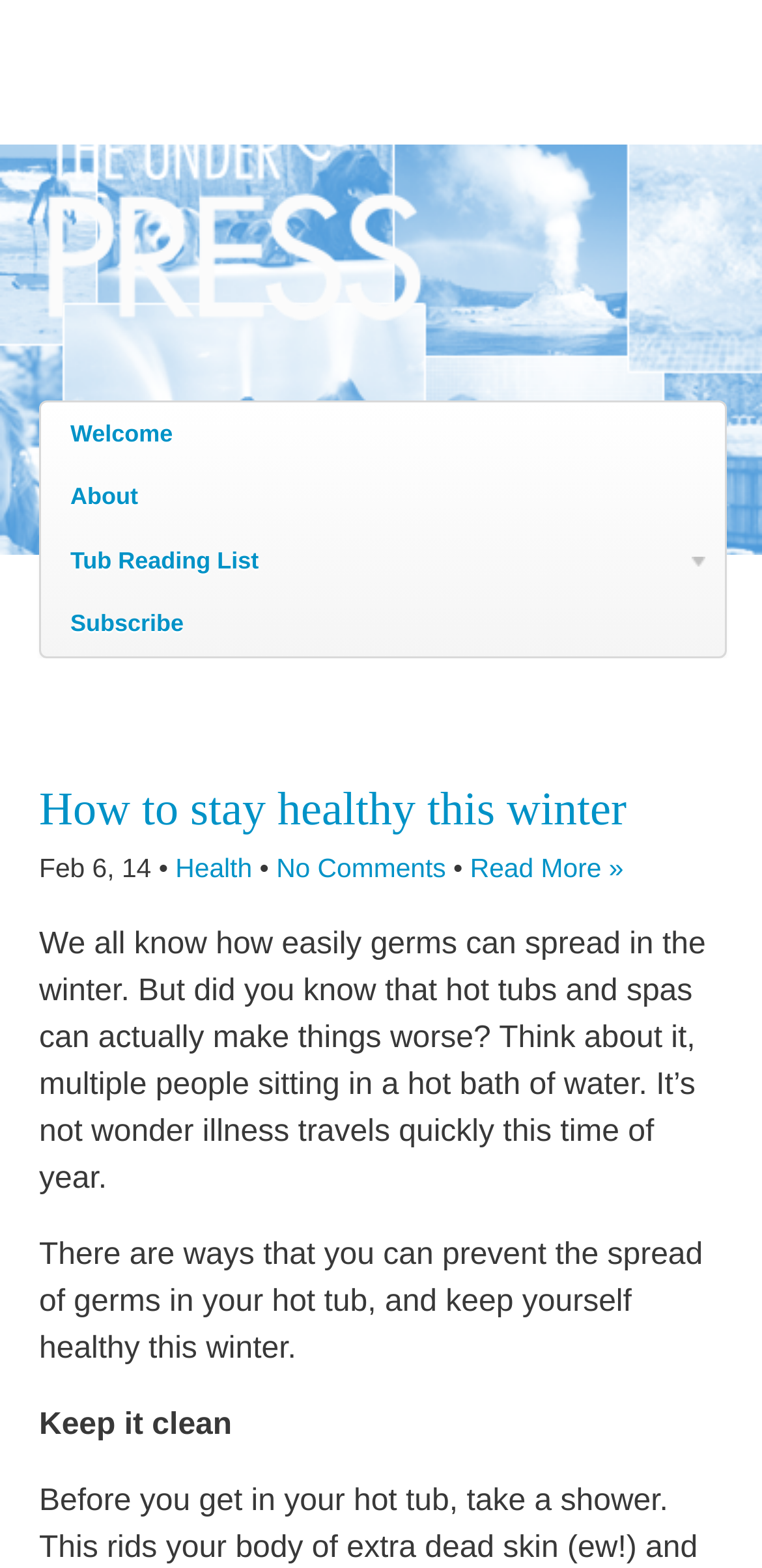Identify the bounding box coordinates necessary to click and complete the given instruction: "read more about staying healthy this winter".

[0.617, 0.544, 0.818, 0.563]